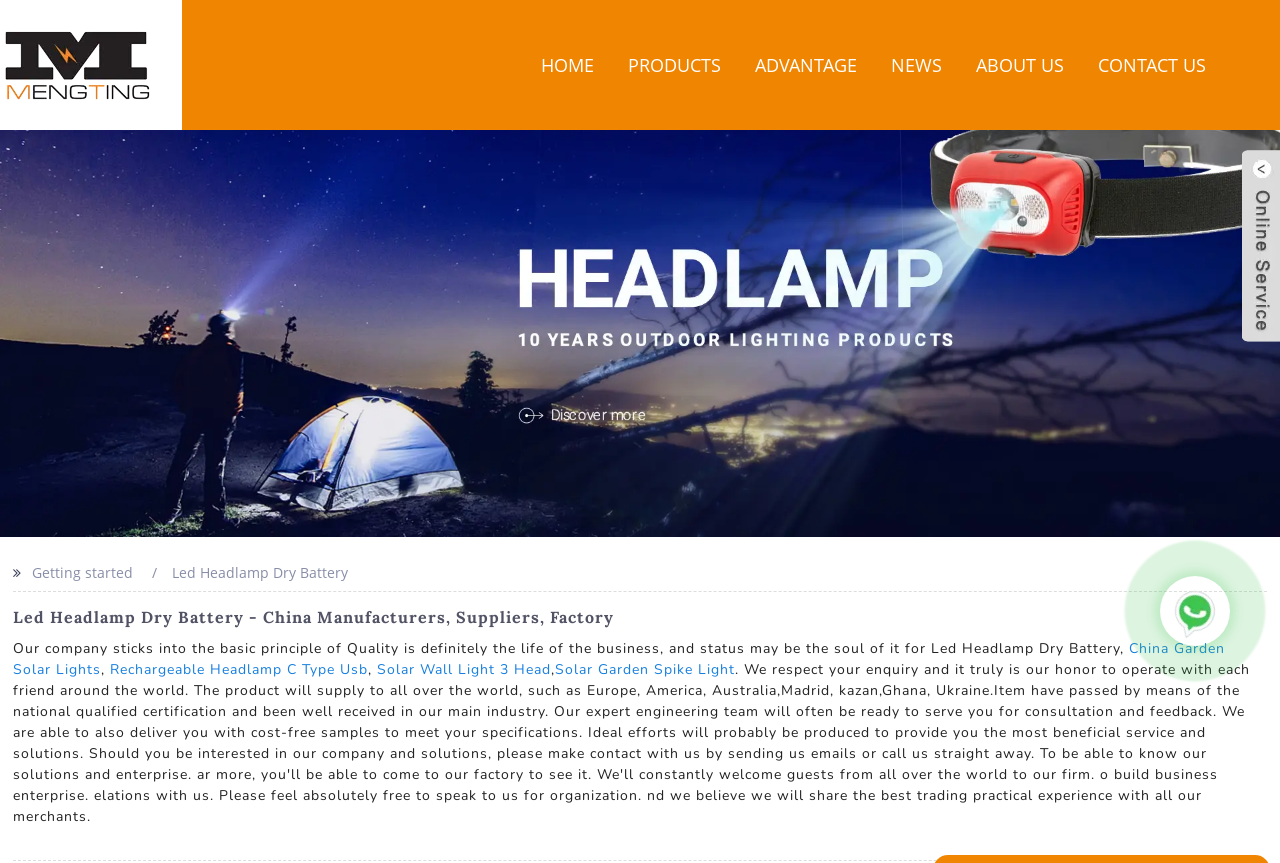Locate the bounding box of the UI element described by: "Contact Us" in the given webpage screenshot.

[0.858, 0.0, 0.942, 0.151]